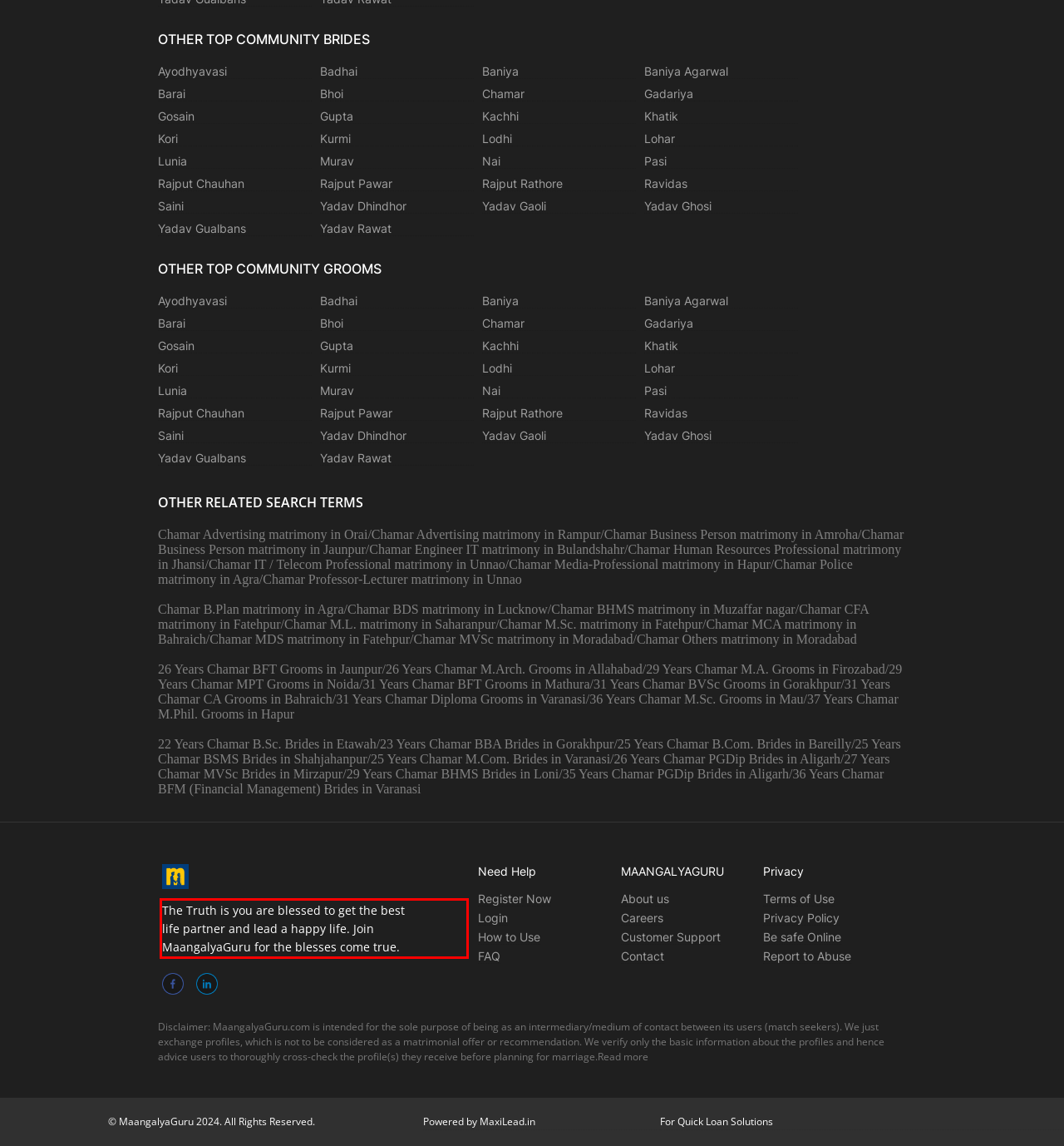Identify the text inside the red bounding box on the provided webpage screenshot by performing OCR.

The Truth is you are blessed to get the best life partner and lead a happy life. Join MaangalyaGuru for the blesses come true.